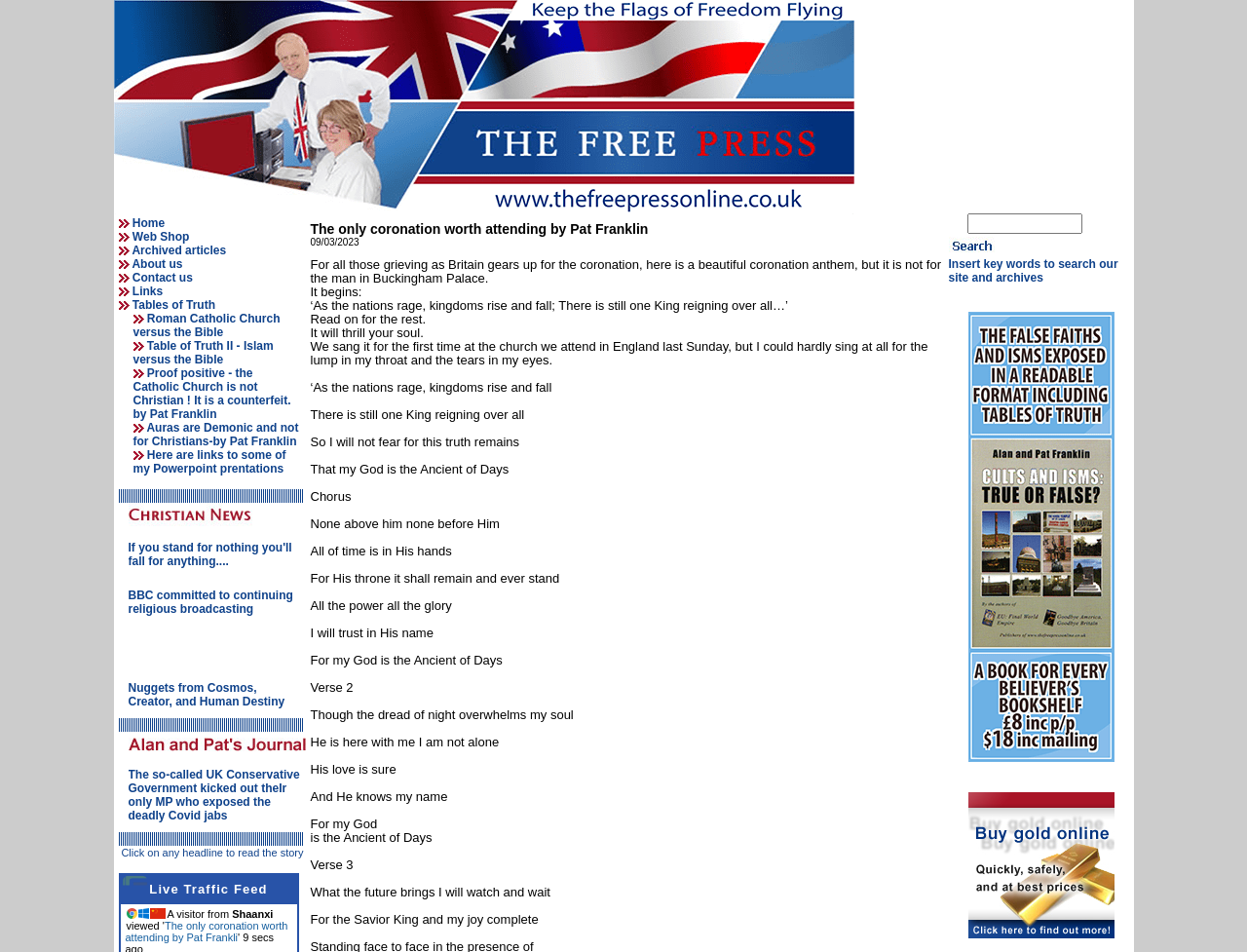Can you find the bounding box coordinates for the element to click on to achieve the instruction: "Check the 'Live Traffic Feed'"?

[0.12, 0.941, 0.215, 0.956]